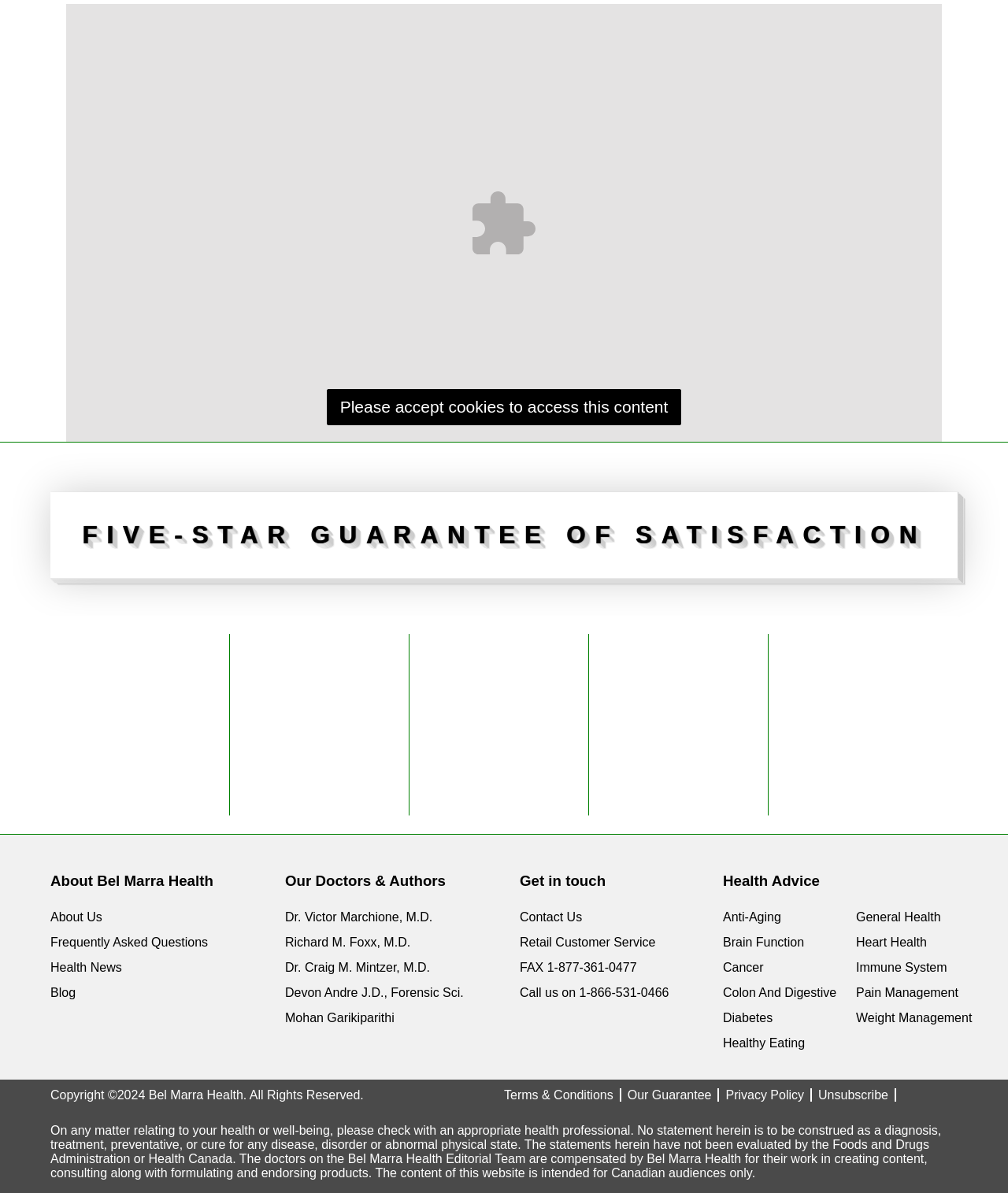How can users contact Bel Marra Health?
Please answer using one word or phrase, based on the screenshot.

Through contact us page